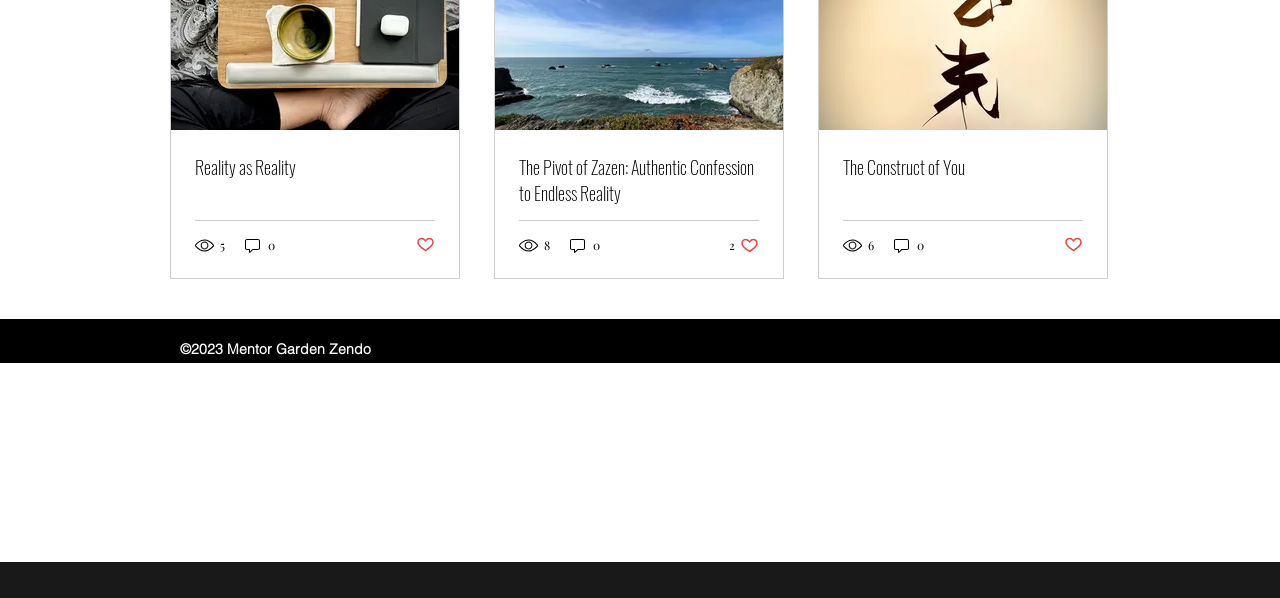Determine the bounding box coordinates of the clickable area required to perform the following instruction: "View the number of views of the post 'The Pivot of Zazen: Authentic Confession to Endless Reality'". The coordinates should be represented as four float numbers between 0 and 1: [left, top, right, bottom].

[0.405, 0.394, 0.431, 0.426]